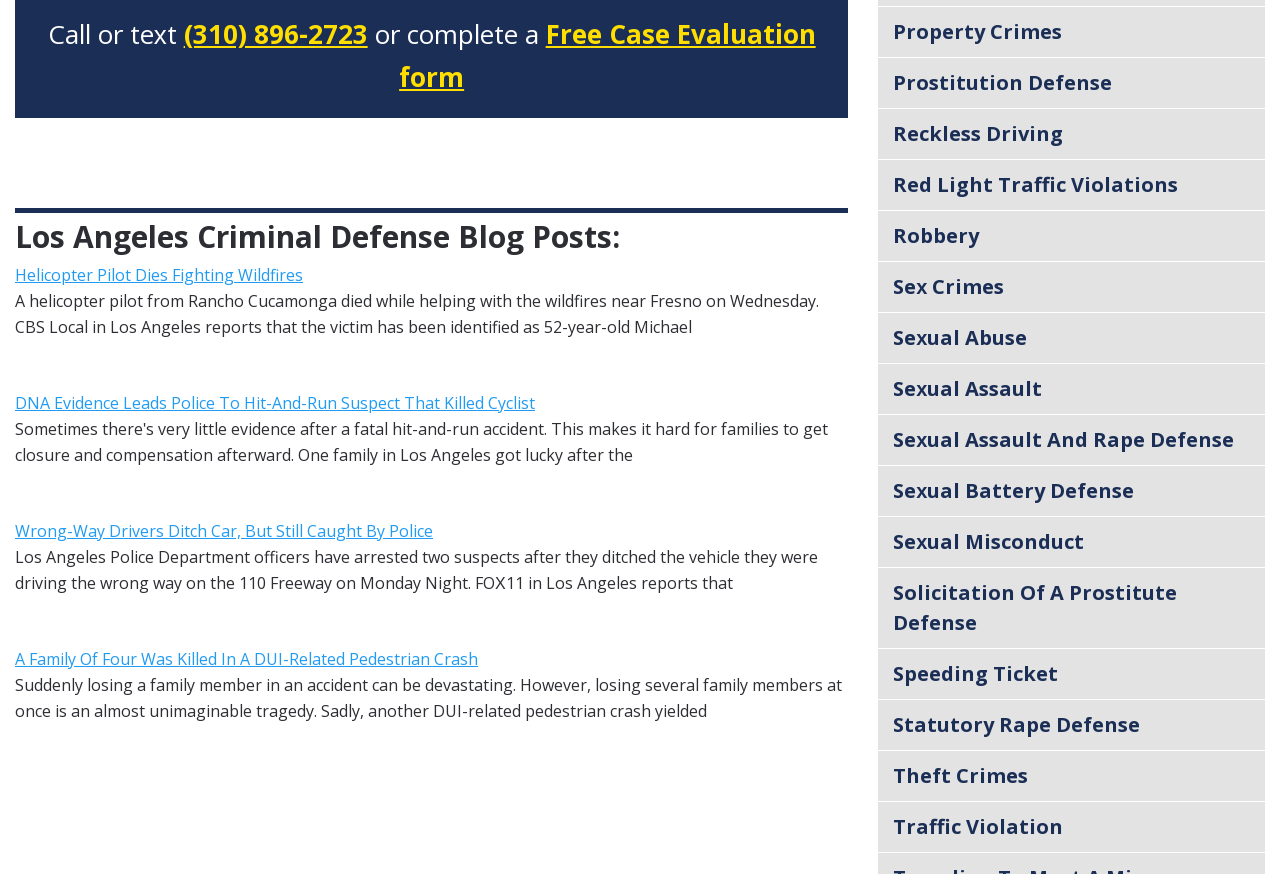Can you show the bounding box coordinates of the region to click on to complete the task described in the instruction: "Read Gal 5:19-21"?

None